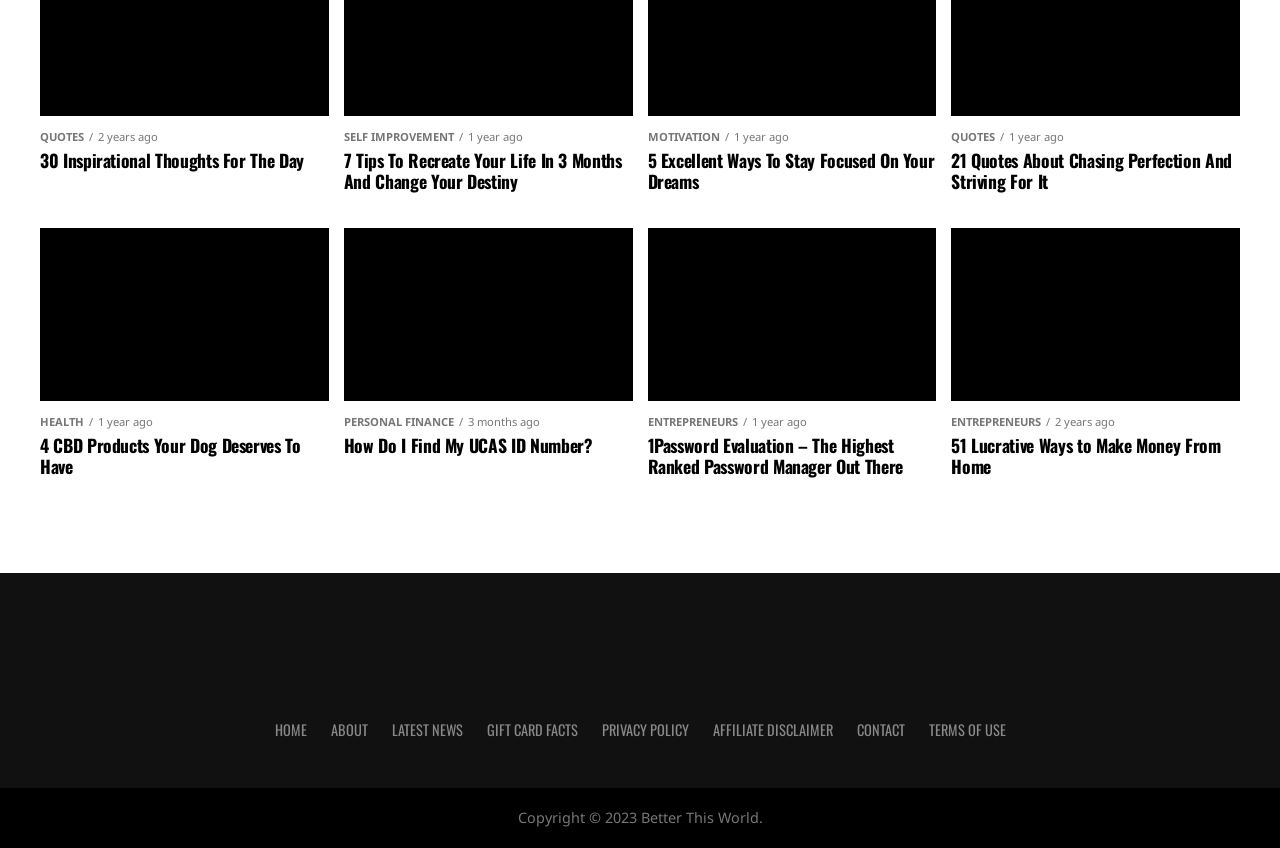Locate the bounding box of the UI element with the following description: "Contact".

[0.669, 0.848, 0.707, 0.873]